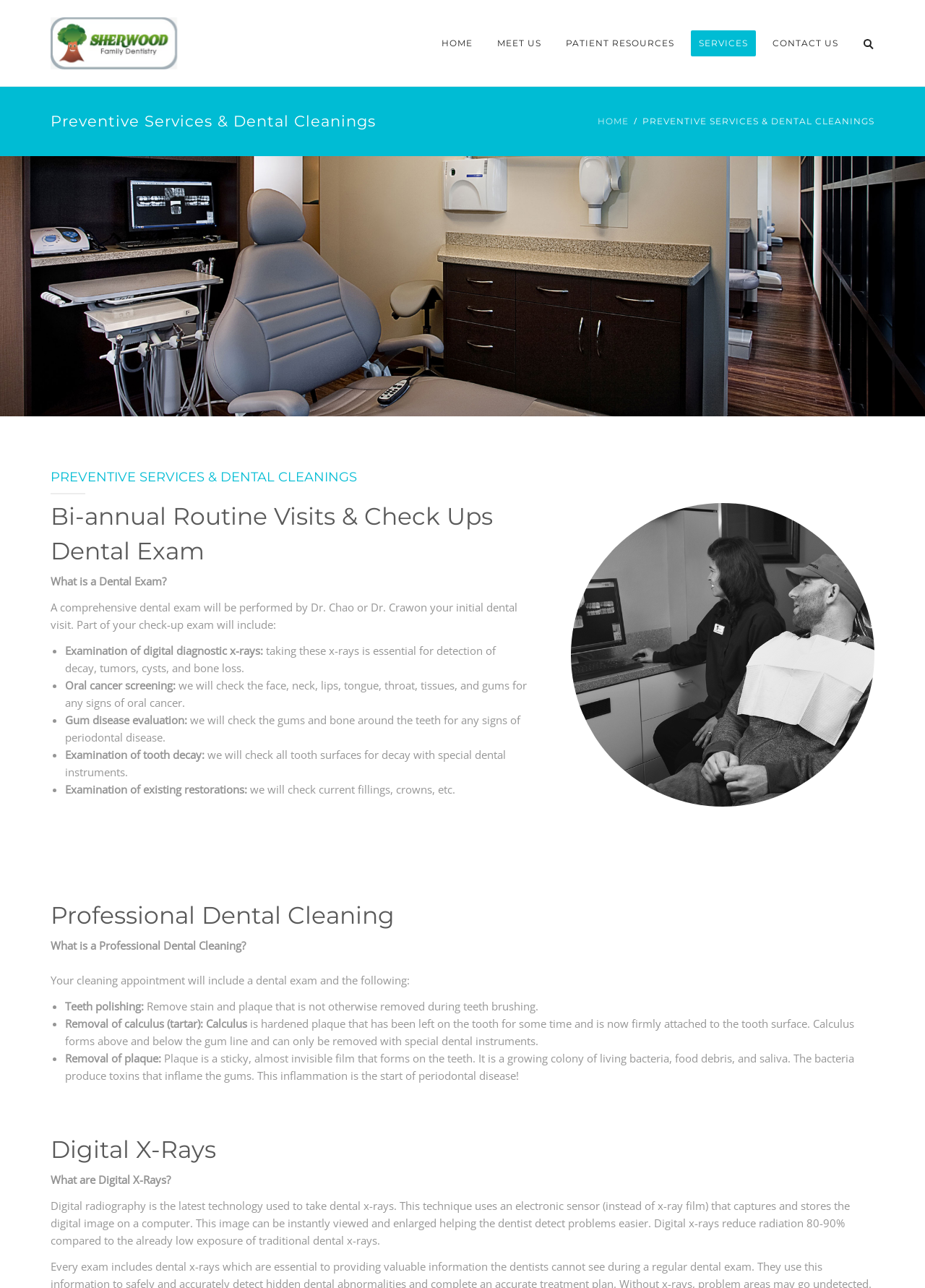Use the details in the image to answer the question thoroughly: 
What is the benefit of digital x-rays at Sherwood Family Dentistry?

According to the webpage, digital x-rays reduce radiation by 80-90% compared to traditional dental x-rays, making them a safer option for patients.